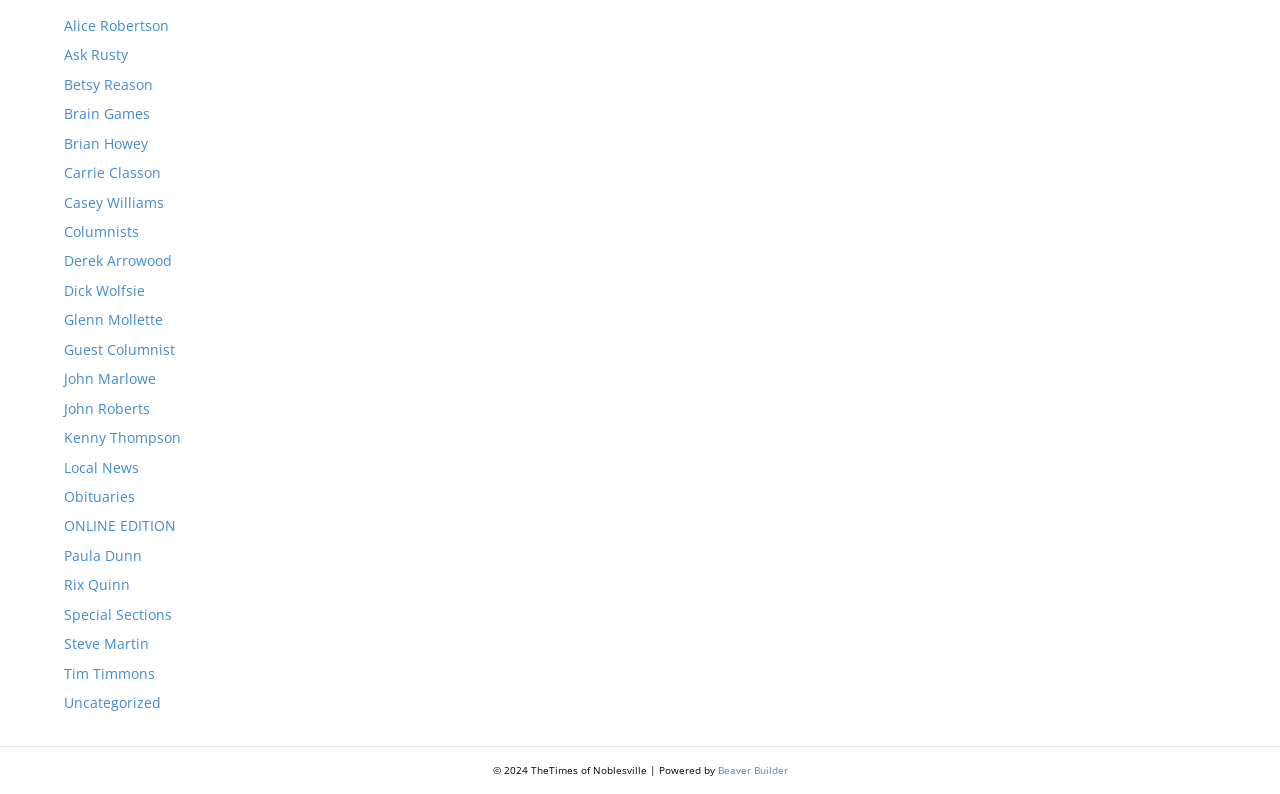How many links are there on the webpage?
Please answer the question as detailed as possible.

I counted the number of links on the webpage, each representing a month, and found that there are 19 links in total.